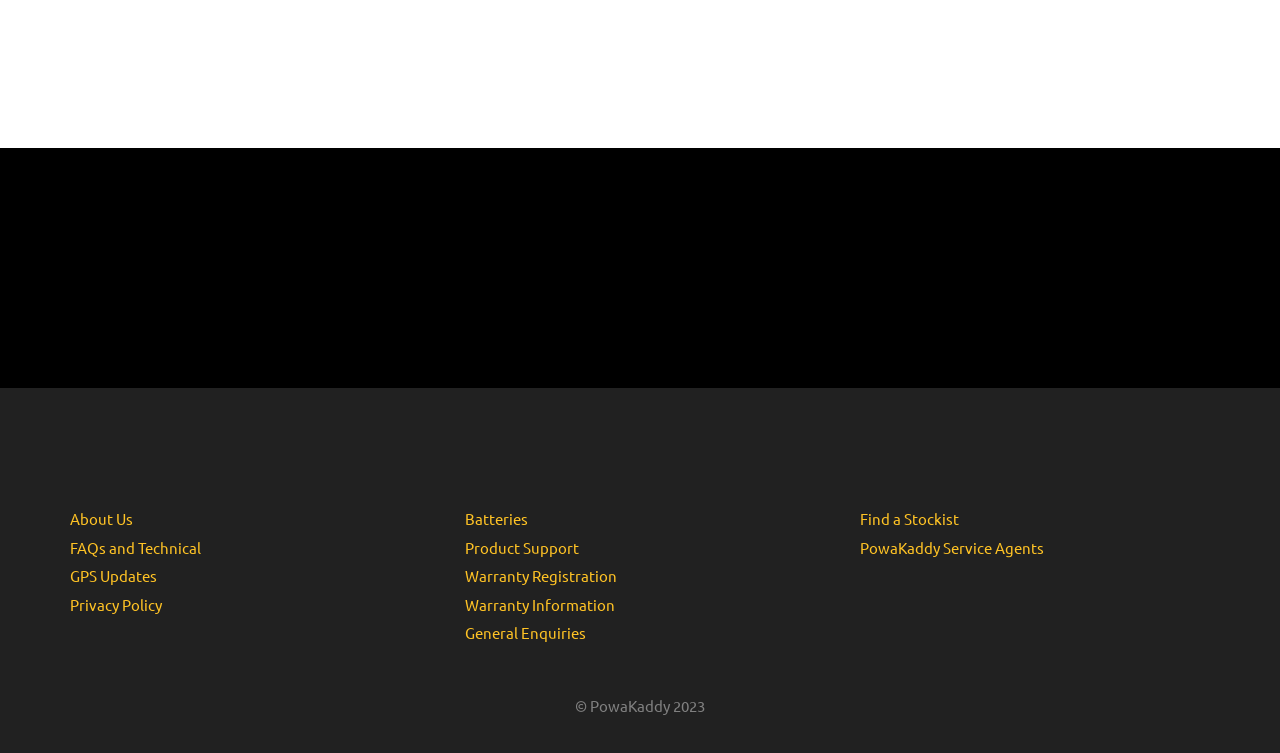How many links are there in the first column?
Look at the image and answer with only one word or phrase.

4